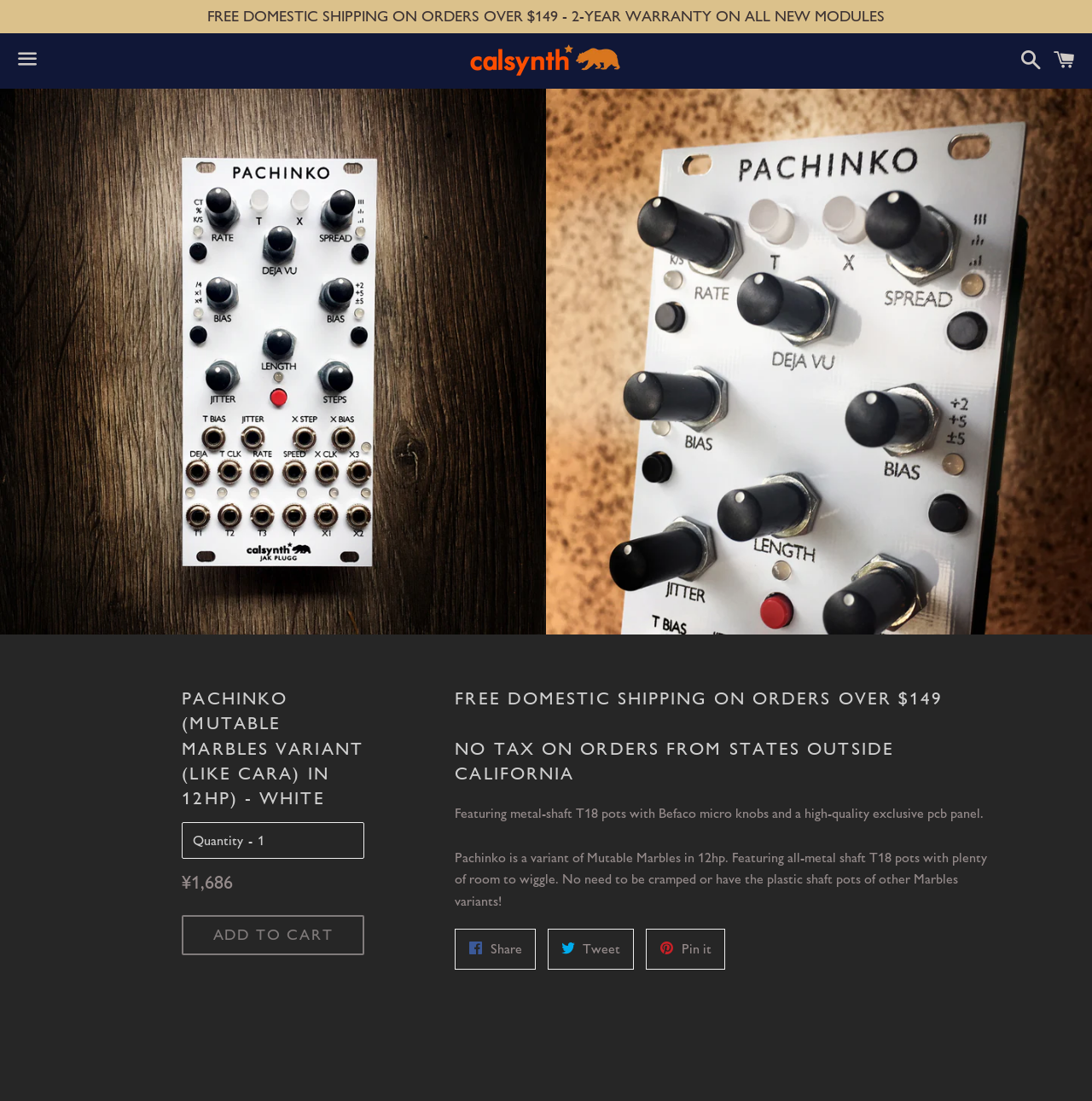Locate the bounding box coordinates of the element's region that should be clicked to carry out the following instruction: "View cart". The coordinates need to be four float numbers between 0 and 1, i.e., [left, top, right, bottom].

[0.957, 0.032, 0.992, 0.078]